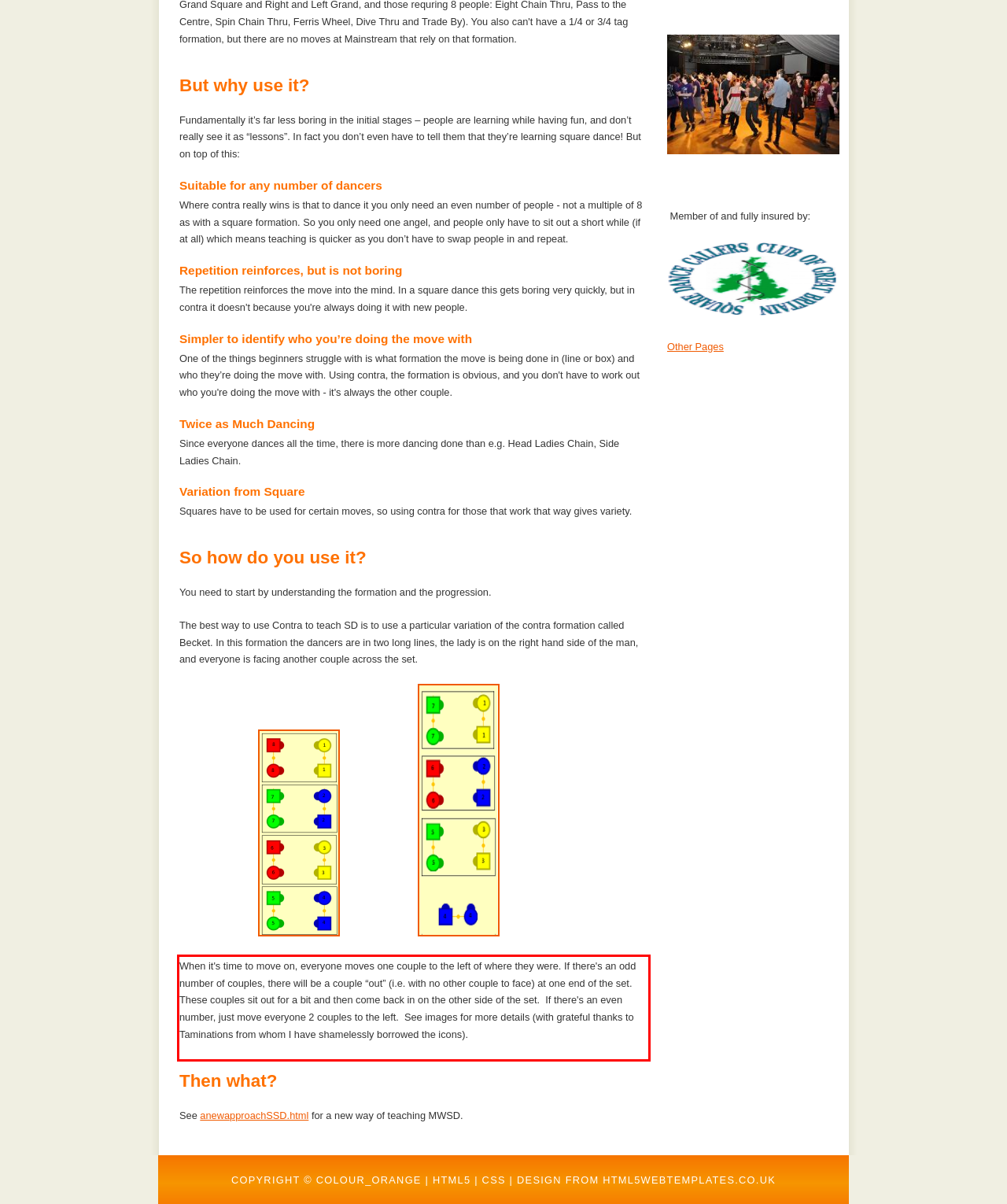By examining the provided screenshot of a webpage, recognize the text within the red bounding box and generate its text content.

When it's time to move on, everyone moves one couple to the left of where they were. If there's an odd number of couples, there will be a couple “out” (i.e. with no other couple to face) at one end of the set. These couples sit out for a bit and then come back in on the other side of the set. If there's an even number, just move everyone 2 couples to the left. See images for more details (with grateful thanks to Taminations from whom I have shamelessly borrowed the icons).